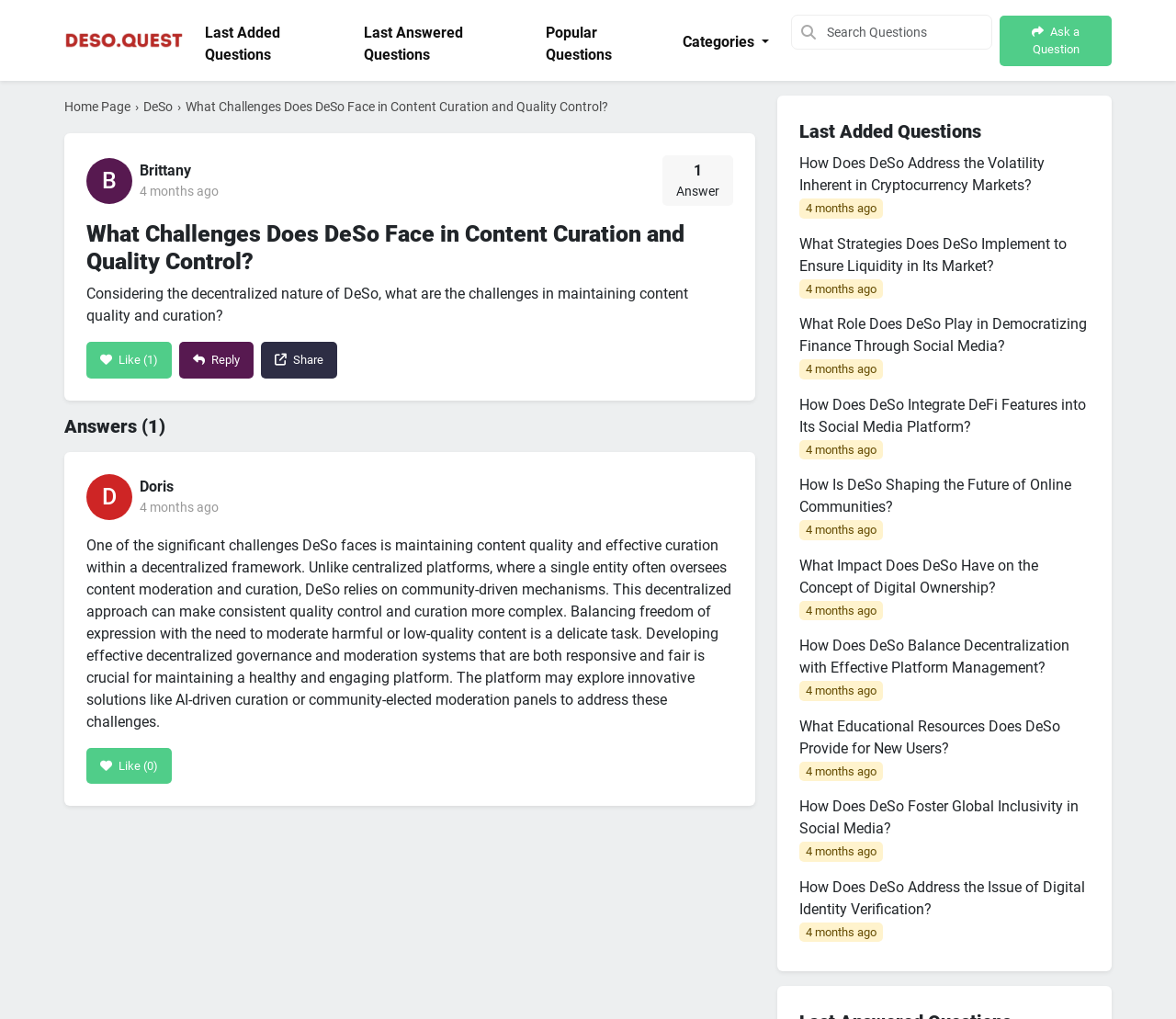What is the role of community-driven mechanisms in DeSo's content moderation?
Answer briefly with a single word or phrase based on the image.

To oversee content moderation